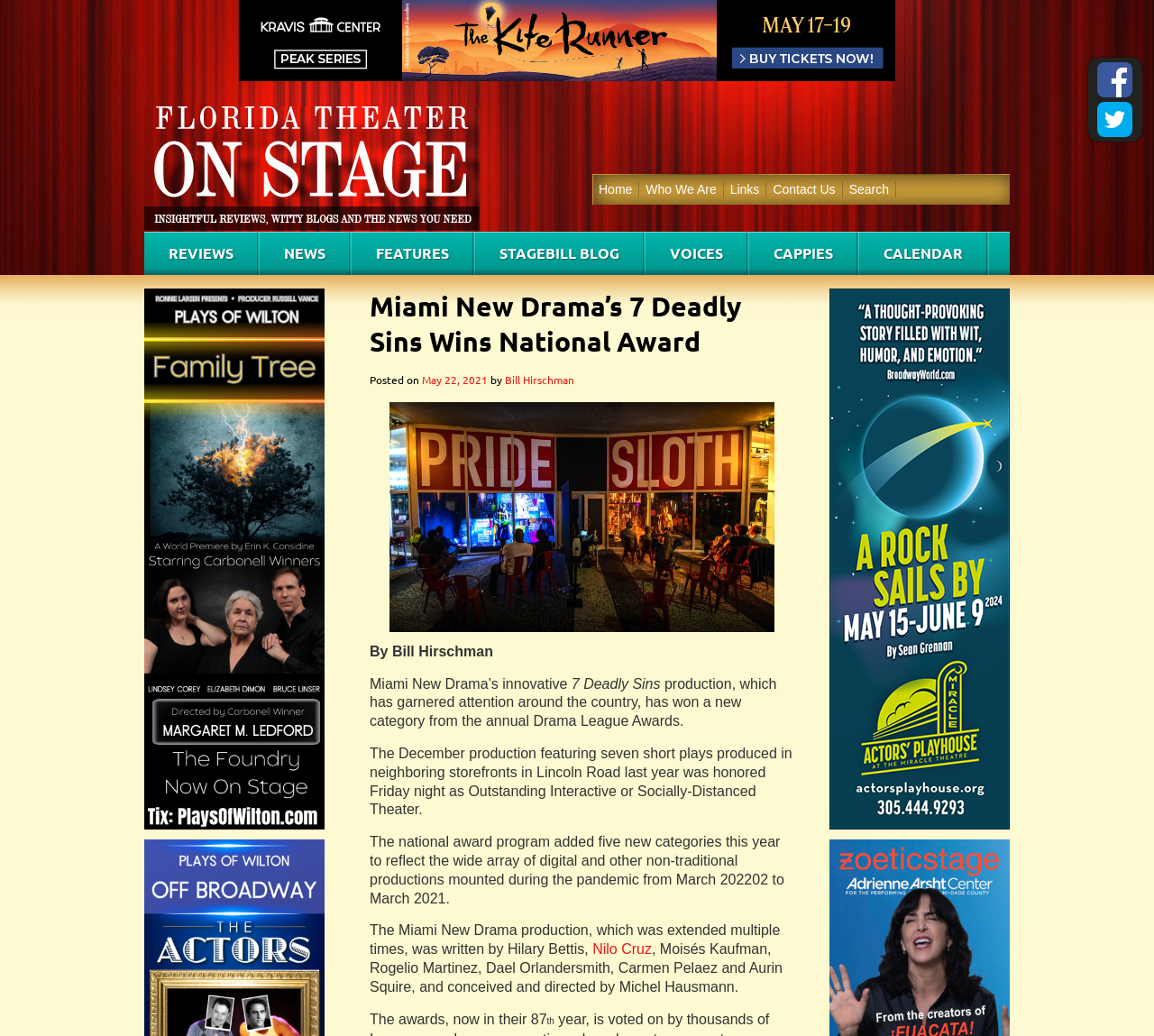Please identify the bounding box coordinates for the region that you need to click to follow this instruction: "Search for something".

[0.73, 0.175, 0.777, 0.191]